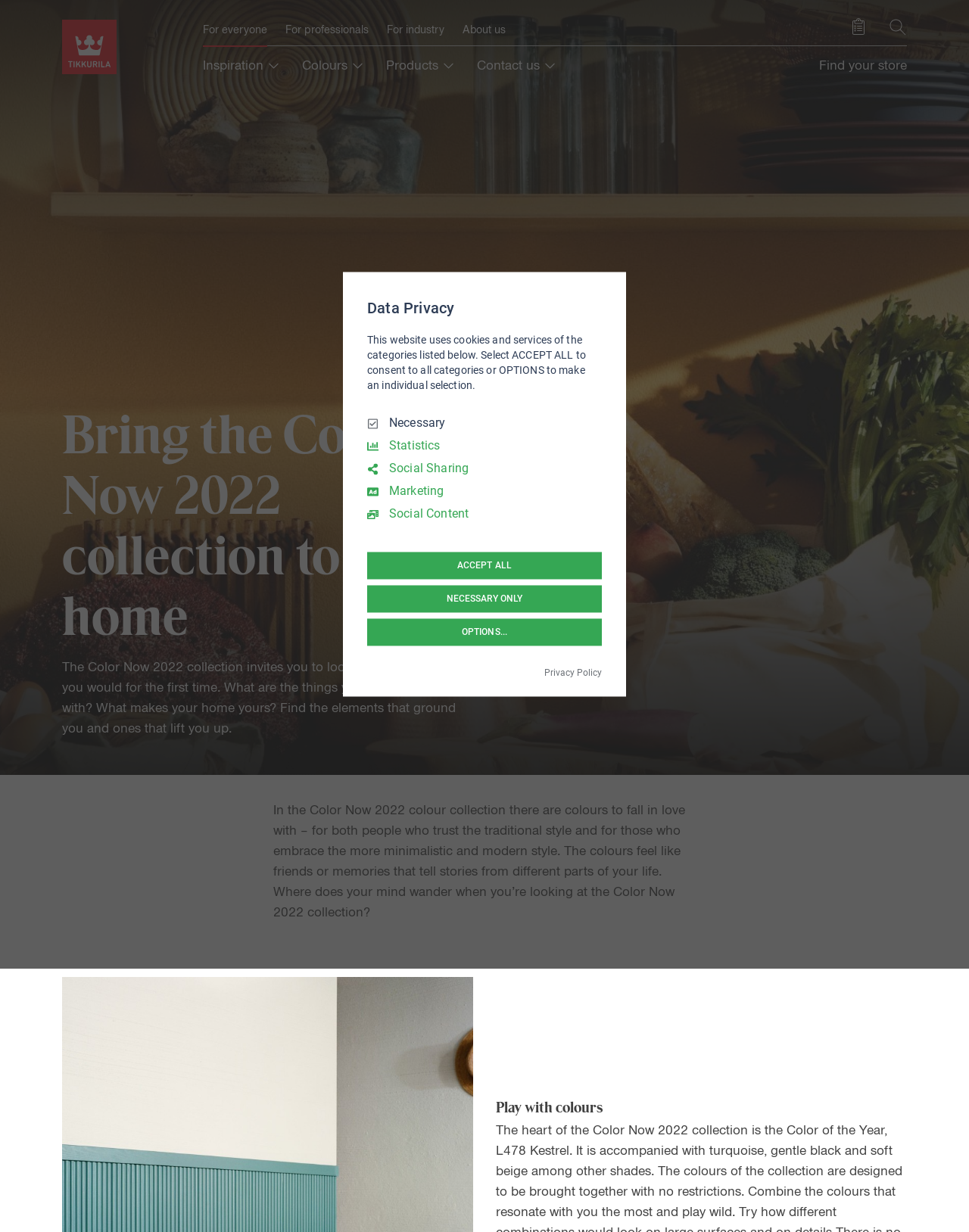Provide the bounding box coordinates for the specified HTML element described in this description: "0". The coordinates should be four float numbers ranging from 0 to 1, in the format [left, top, right, bottom].

[0.877, 0.015, 0.895, 0.029]